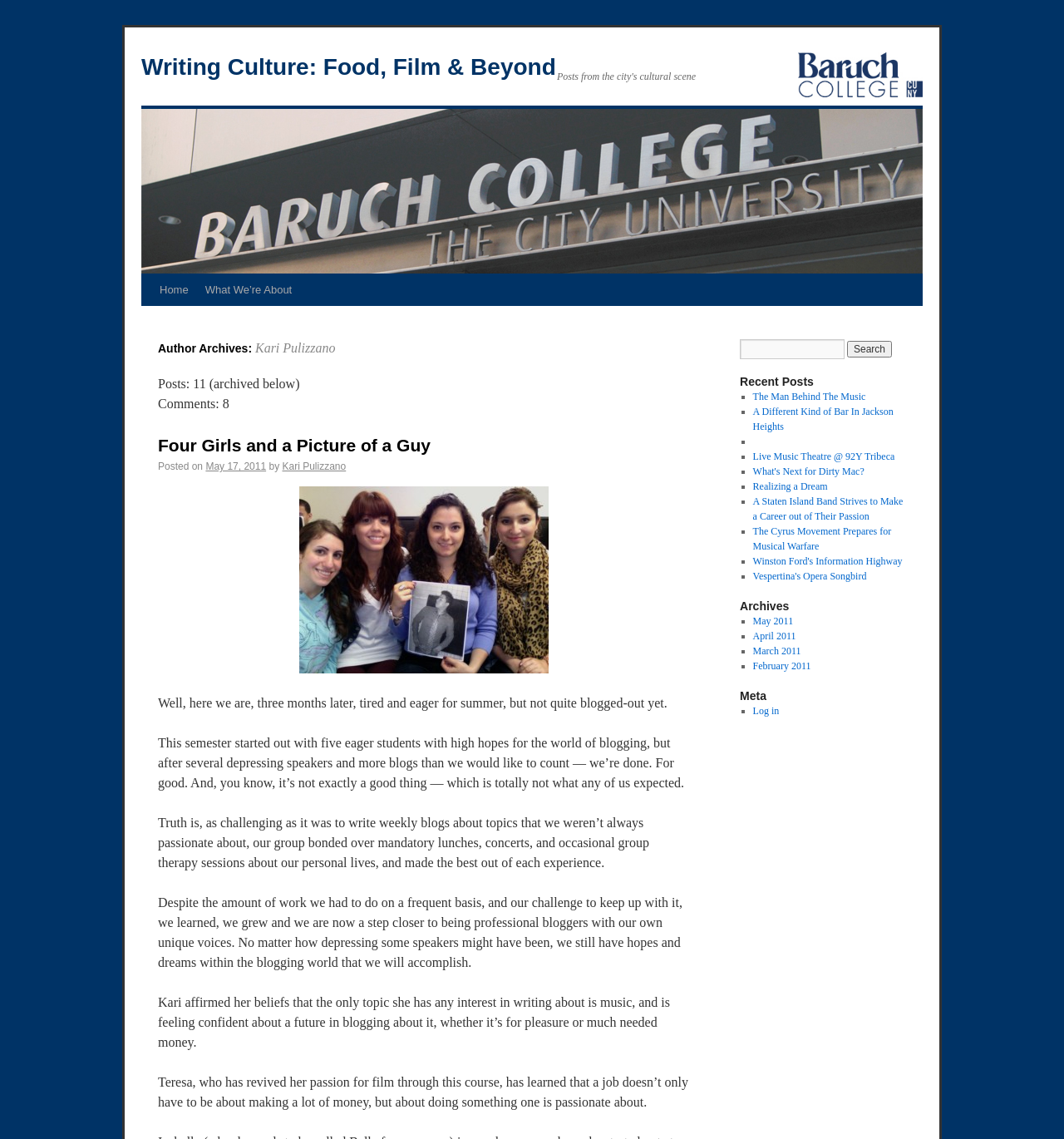Find and generate the main title of the webpage.

Author Archives: Kari Pulizzano